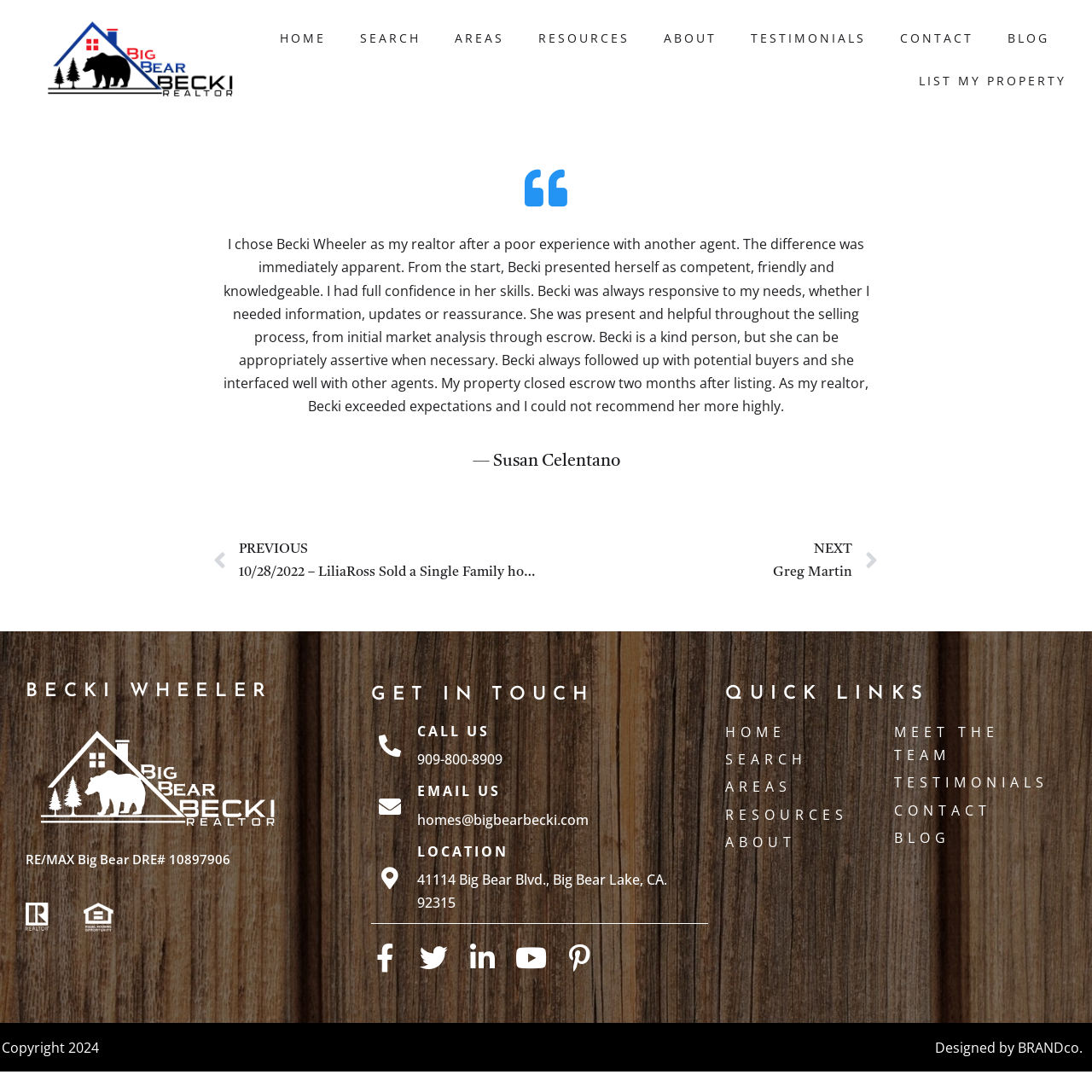Identify the bounding box for the described UI element. Provide the coordinates in (top-left x, top-left y, bottom-right x, bottom-right y) format with values ranging from 0 to 1: Home

[0.664, 0.66, 0.819, 0.681]